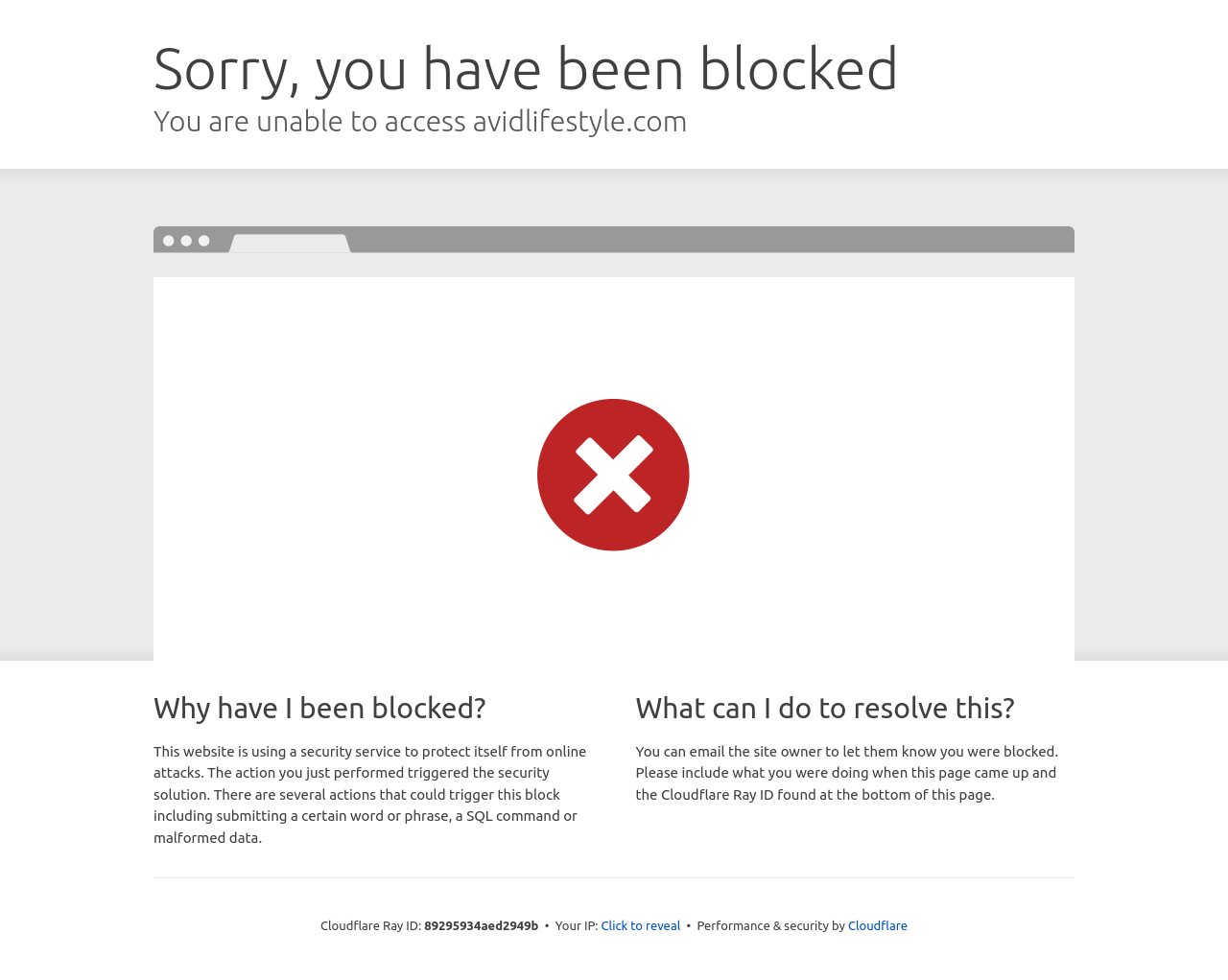Identify and provide the bounding box for the element described by: "Cloudflare".

[0.691, 0.938, 0.739, 0.952]